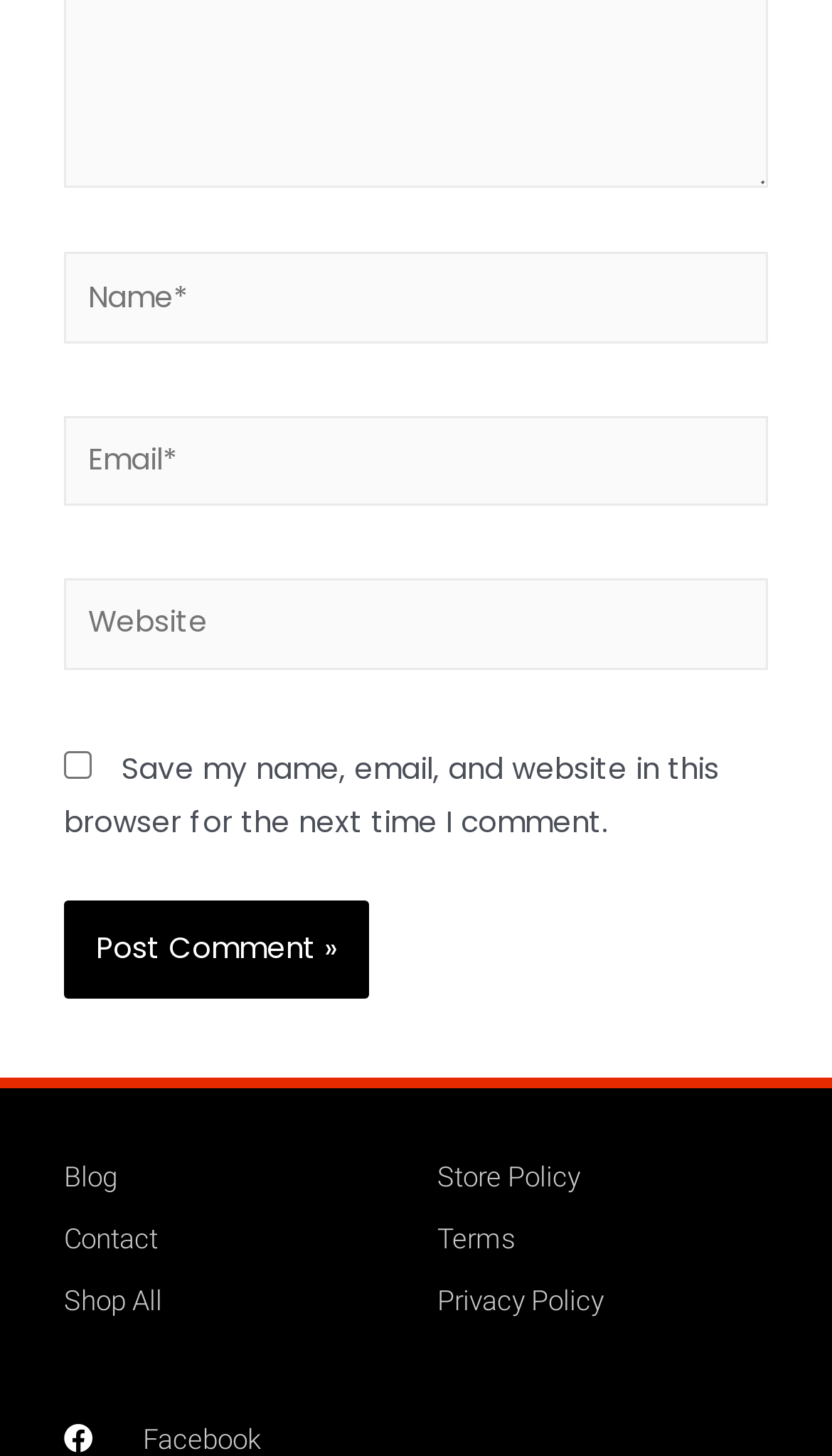Can you specify the bounding box coordinates for the region that should be clicked to fulfill this instruction: "Sign up for the newsletter".

None